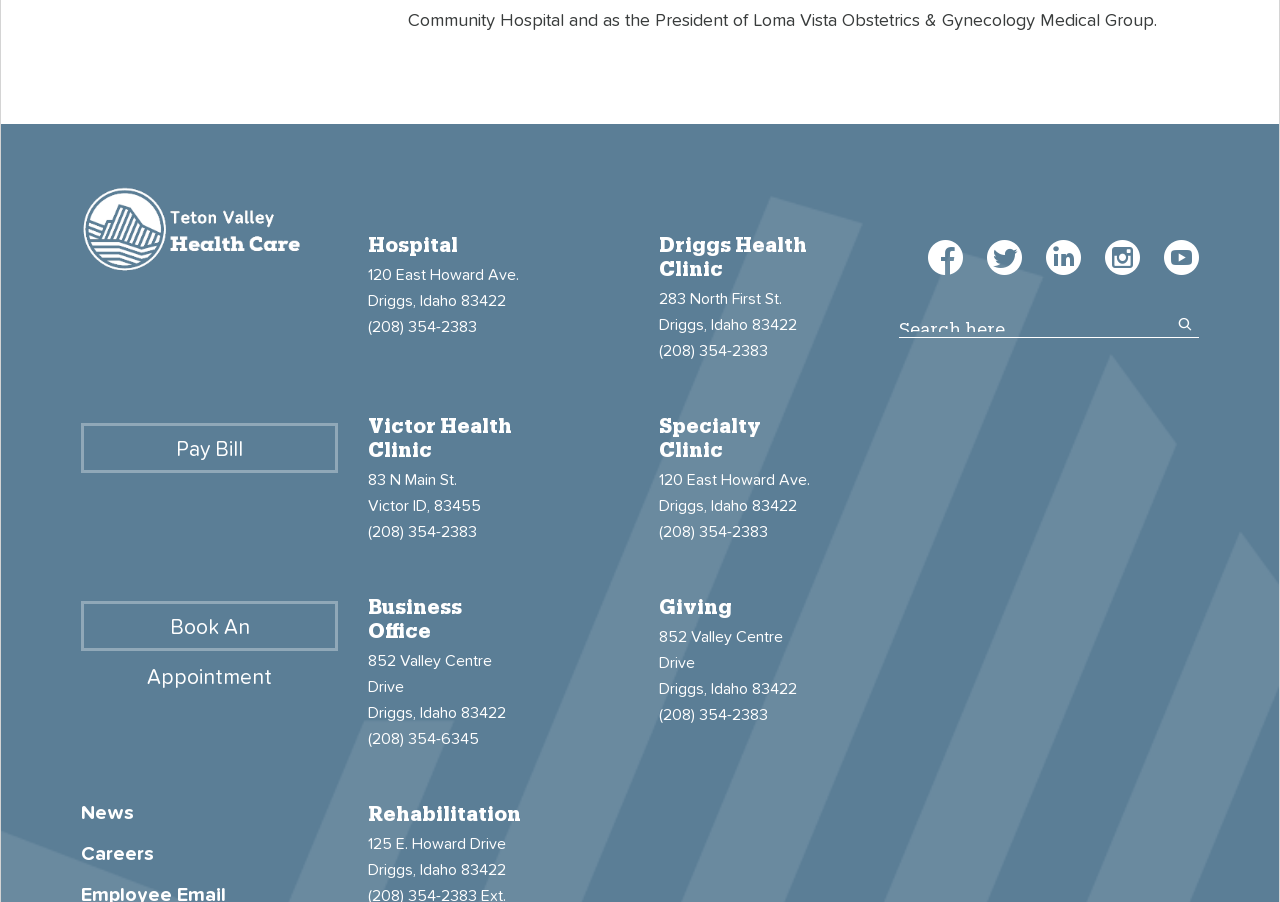Please determine the bounding box coordinates of the section I need to click to accomplish this instruction: "Search for something".

[0.703, 0.34, 0.937, 0.375]